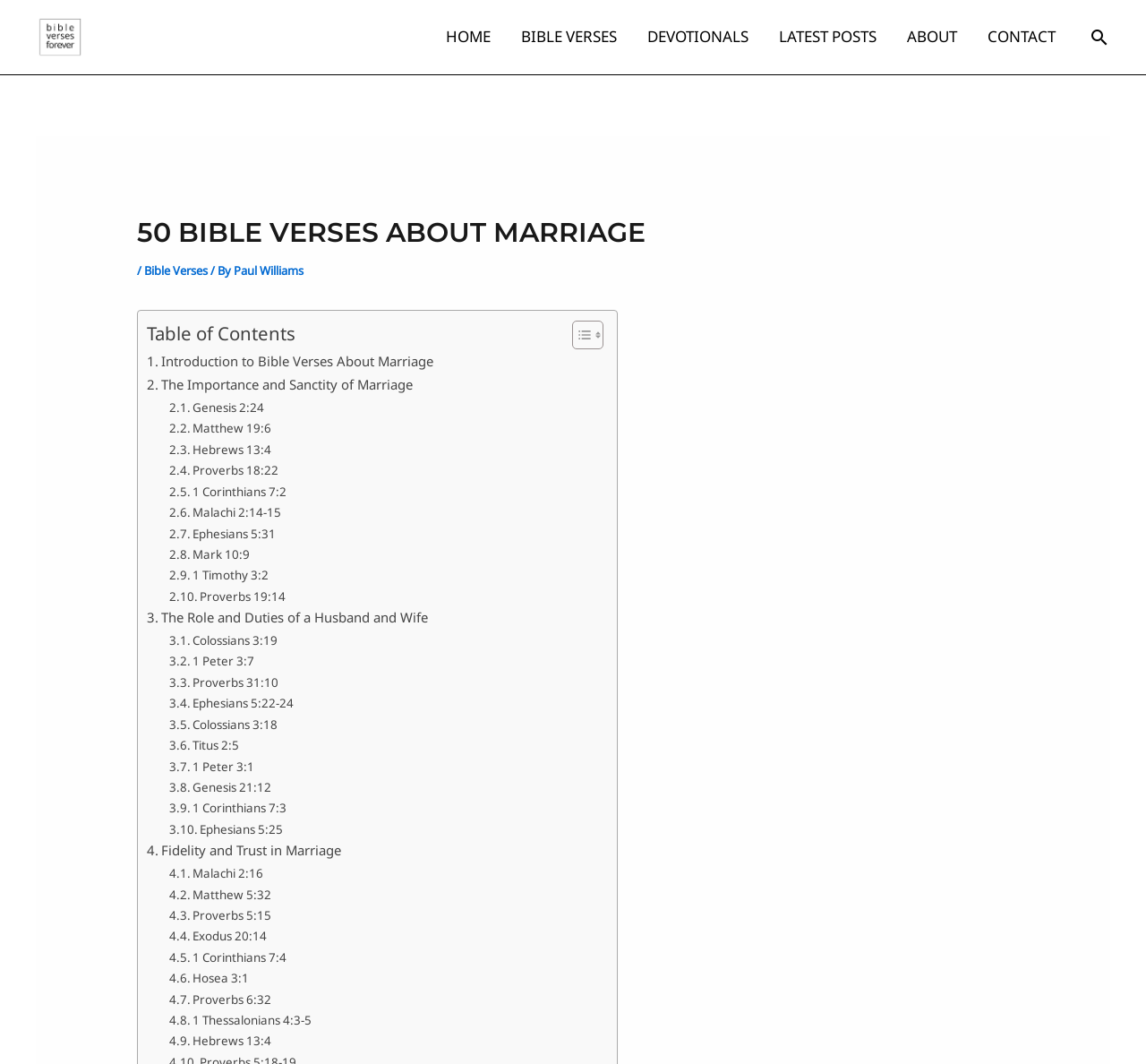Convey a detailed summary of the webpage, mentioning all key elements.

This webpage is about Bible verses related to marriage, offering guidance and wisdom for a blessed union. At the top left, there is a logo of "Bible Verses Forever" with a link to the website's homepage. Next to it, there is a navigation menu with links to "HOME", "BIBLE VERSES", "DEVOTIONALS", "LATEST POSTS", "ABOUT", and "CONTACT". On the top right, there is a search icon link.

Below the navigation menu, there is a header section with a heading "50 BIBLE VERSES ABOUT MARRIAGE" and a subheading indicating that the content is from "Bible Verses" by "Paul Williams". 

The main content of the webpage is divided into sections, each with a heading and a list of links to Bible verses related to marriage. The sections include "Introduction to Bible Verses About Marriage", "The Importance and Sanctity of Marriage", "The Role and Duties of a Husband and Wife", and "Fidelity and Trust in Marriage". Each section has multiple links to Bible verses, such as "Genesis 2:24", "Matthew 19:6", and "Ephesians 5:31", among others.

On the right side of the main content, there is a table of contents with a toggle button to expand or collapse it. The table of contents lists the headings of the sections, allowing users to quickly navigate to a specific section.

Overall, the webpage provides a comprehensive collection of Bible verses related to marriage, organized into sections and easily accessible through the table of contents.